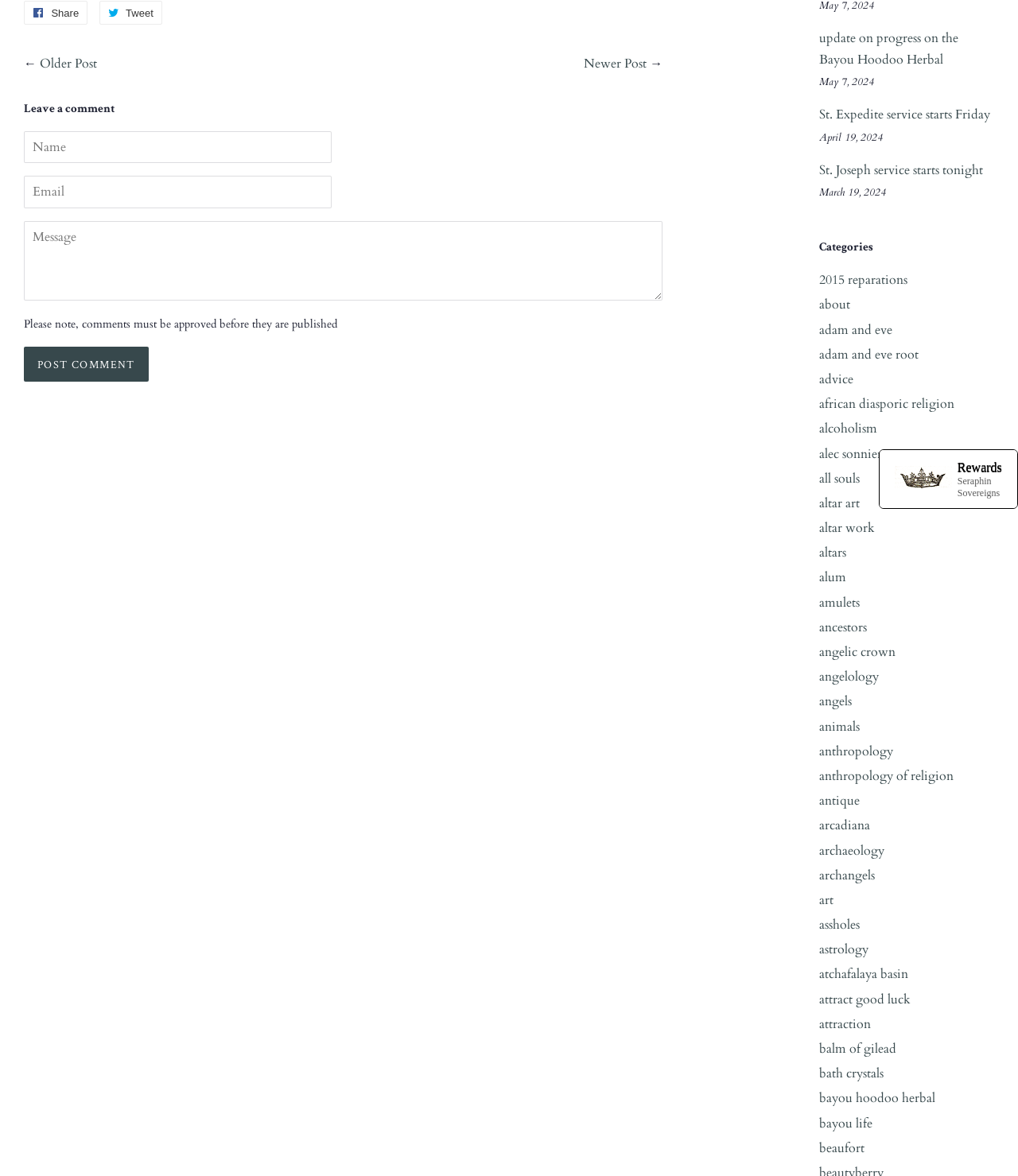Determine the bounding box for the described HTML element: "advice". Ensure the coordinates are four float numbers between 0 and 1 in the format [left, top, right, bottom].

[0.805, 0.315, 0.838, 0.33]